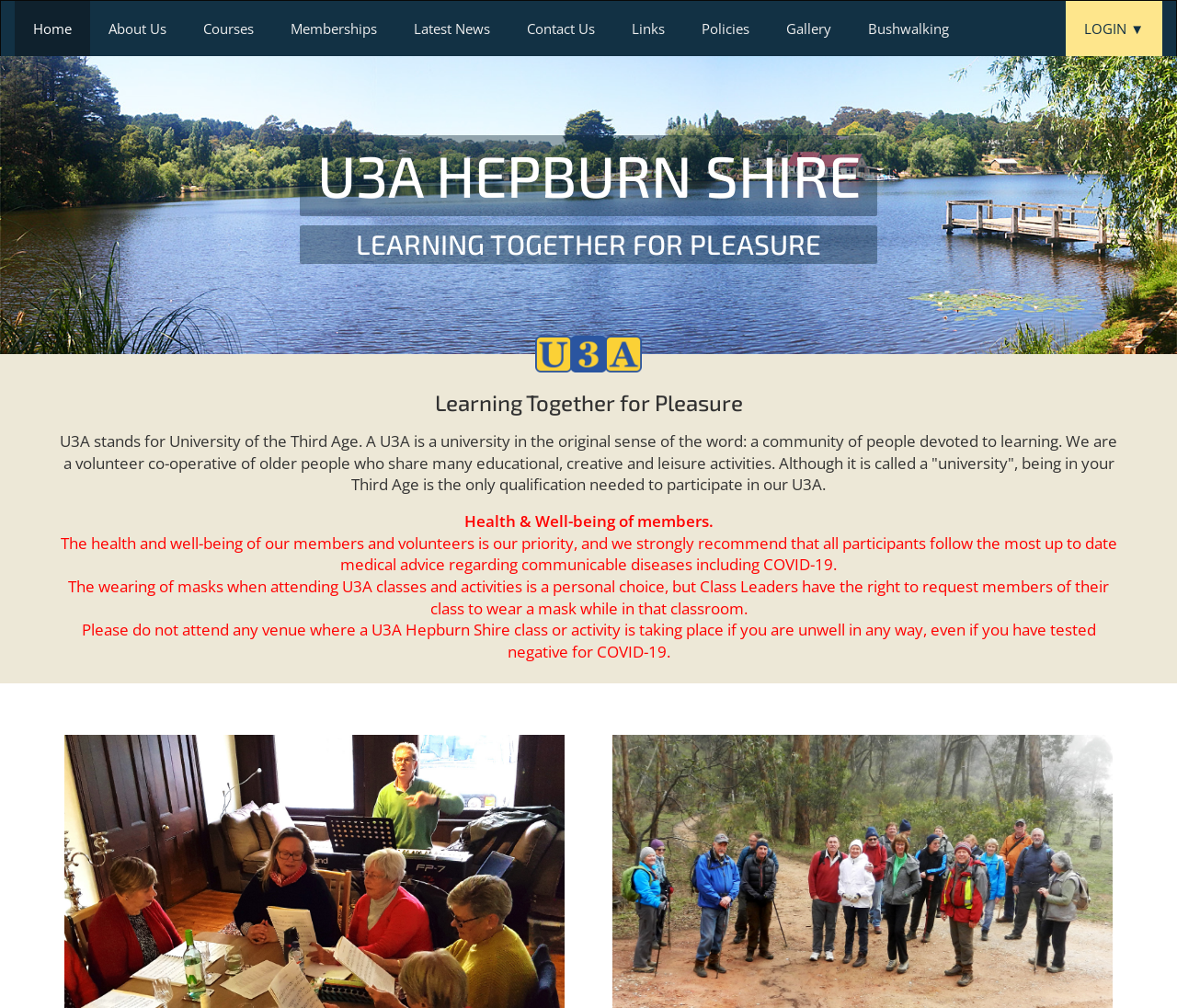Provide the bounding box coordinates for the specified HTML element described in this description: "Contact Us". The coordinates should be four float numbers ranging from 0 to 1, in the format [left, top, right, bottom].

[0.432, 0.001, 0.521, 0.056]